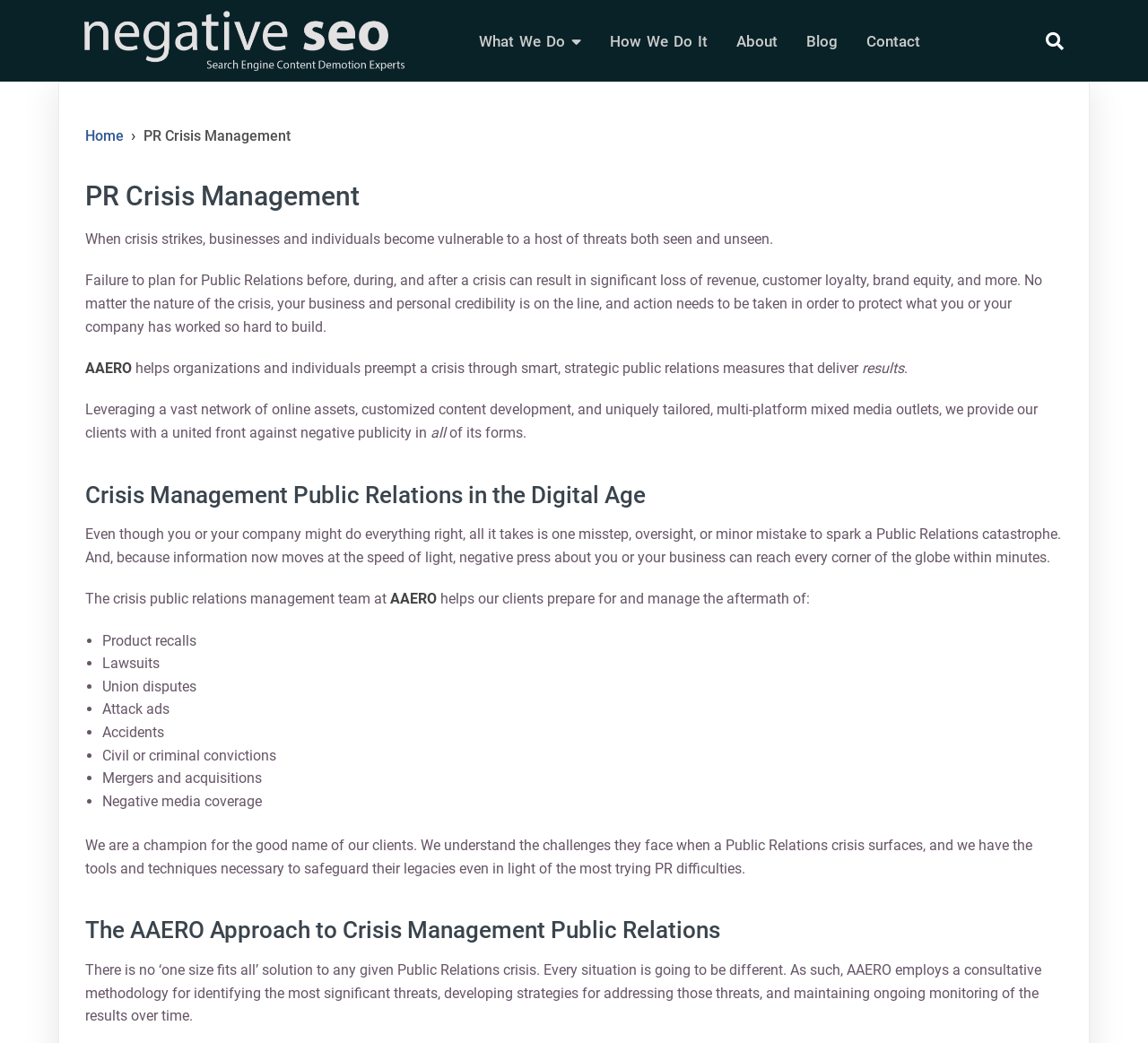What is the goal of AAERO's crisis management services?
Examine the image and provide an in-depth answer to the question.

The webpage states that AAERO is a champion for the good name of its clients and that its goal is to safeguard their legacies even in light of the most trying PR difficulties. This suggests that the ultimate goal of AAERO's crisis management services is to protect the reputation and legacy of its clients.